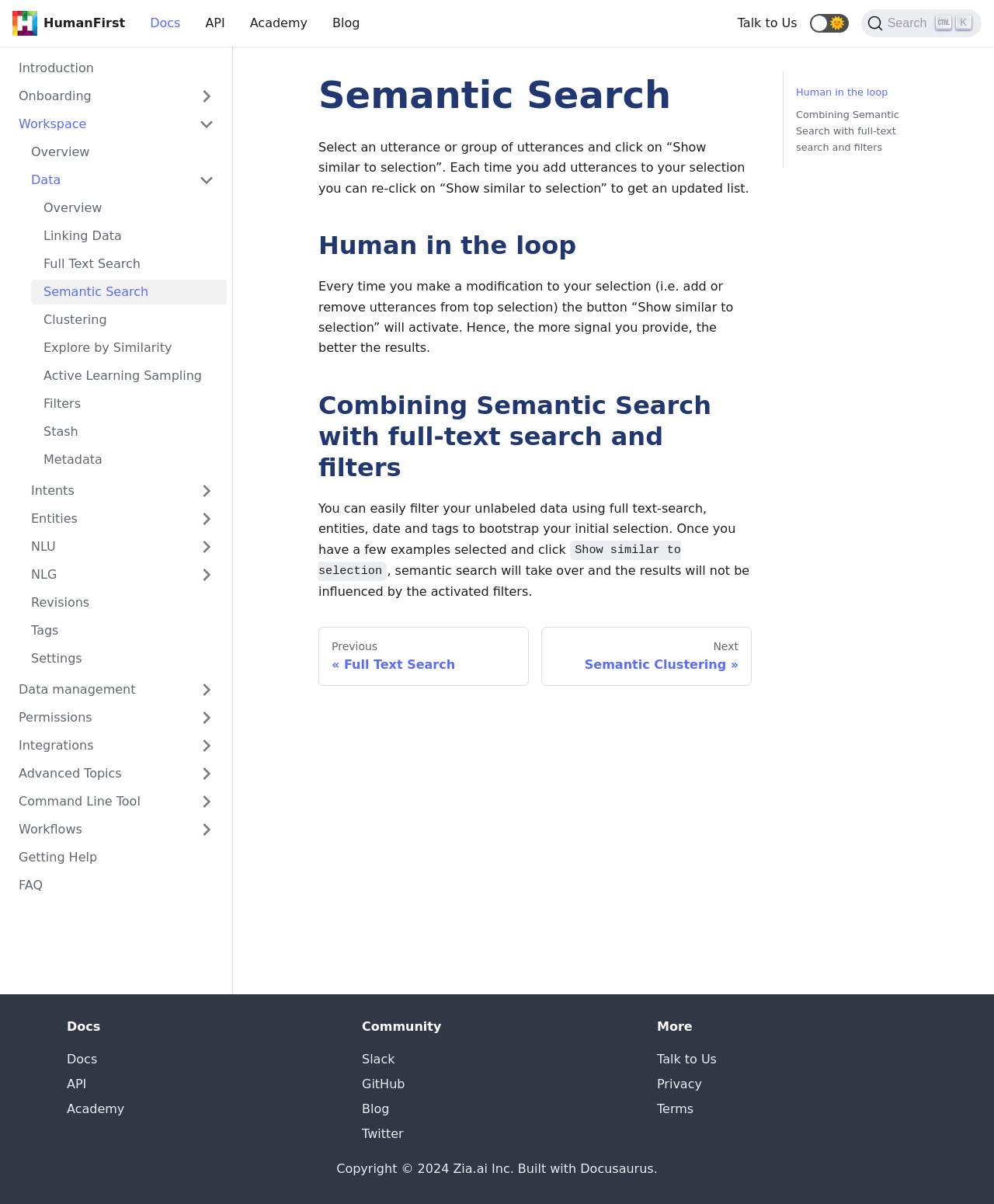Provide the bounding box coordinates of the section that needs to be clicked to accomplish the following instruction: "view journal top."

None